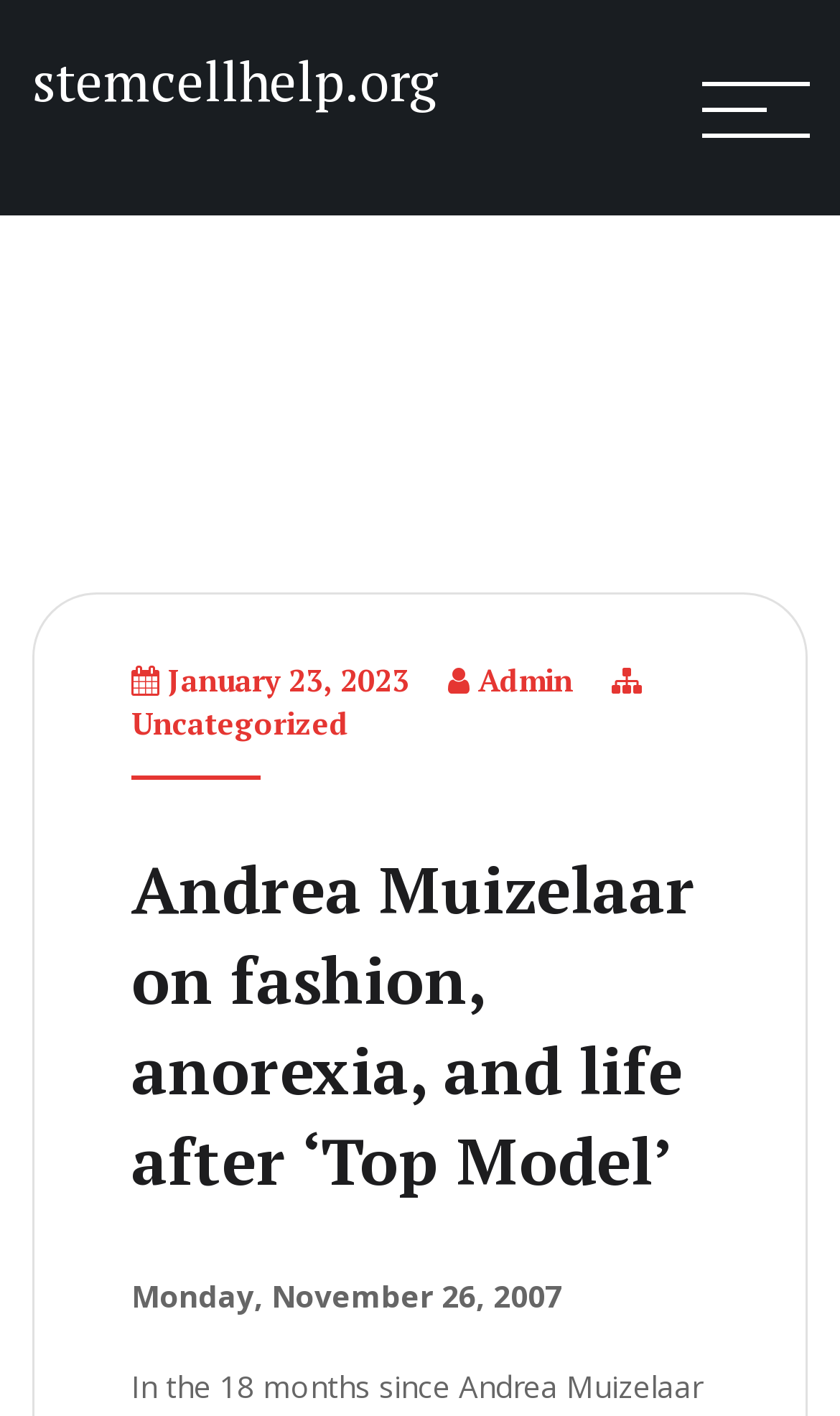Generate a comprehensive caption for the webpage you are viewing.

The webpage is about an article featuring Andrea Muizelaar, a former Top Model contestant, discussing her experiences with fashion, anorexia, and life after the show. 

At the top left of the page, there is a heading with the website's name, "stemcellhelp.org", which is also a clickable link. Below it, there is a link to the website's homepage at the top right corner of the page.

On the left side of the page, there is a section with a date "January 23, 2023" and a link to the "Admin" page. Below this section, there is a category label "Uncategorized".

The main content of the article starts with a heading that repeats the title "Andrea Muizelaar on fashion, anorexia, and life after ‘Top Model’". Below the heading, there is a date "Monday, November 26, 2007", which is likely the publication date of the article. The article's content begins with the text "In the 18 months since", and it mentions Andrea Muizelaar's name as a clickable link.